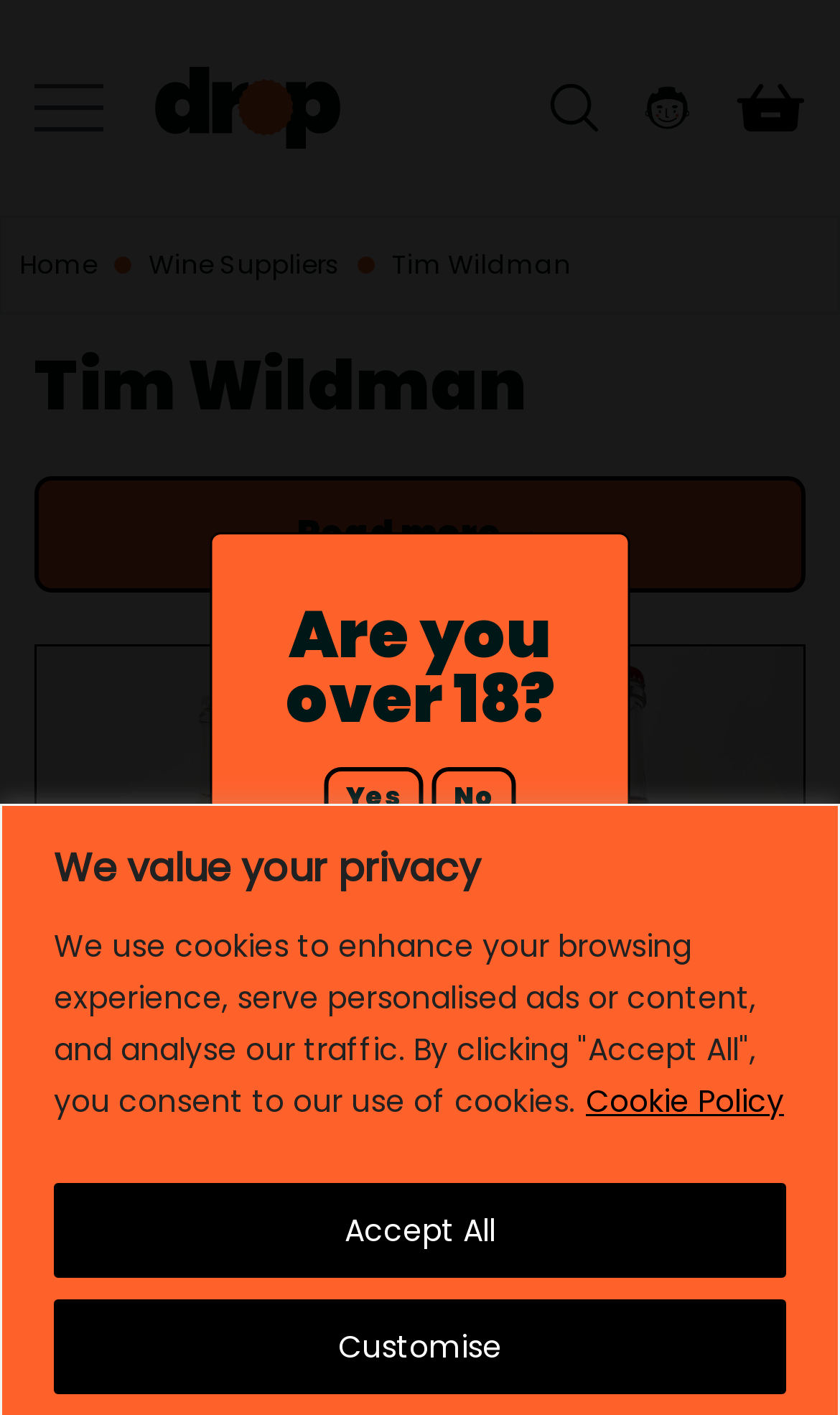By analyzing the image, answer the following question with a detailed response: What is the name of the wine supplier featured on this page?

I looked at the breadcrumb section and saw that the last link is 'Tim Wildman', which suggests that this page is about his wines.